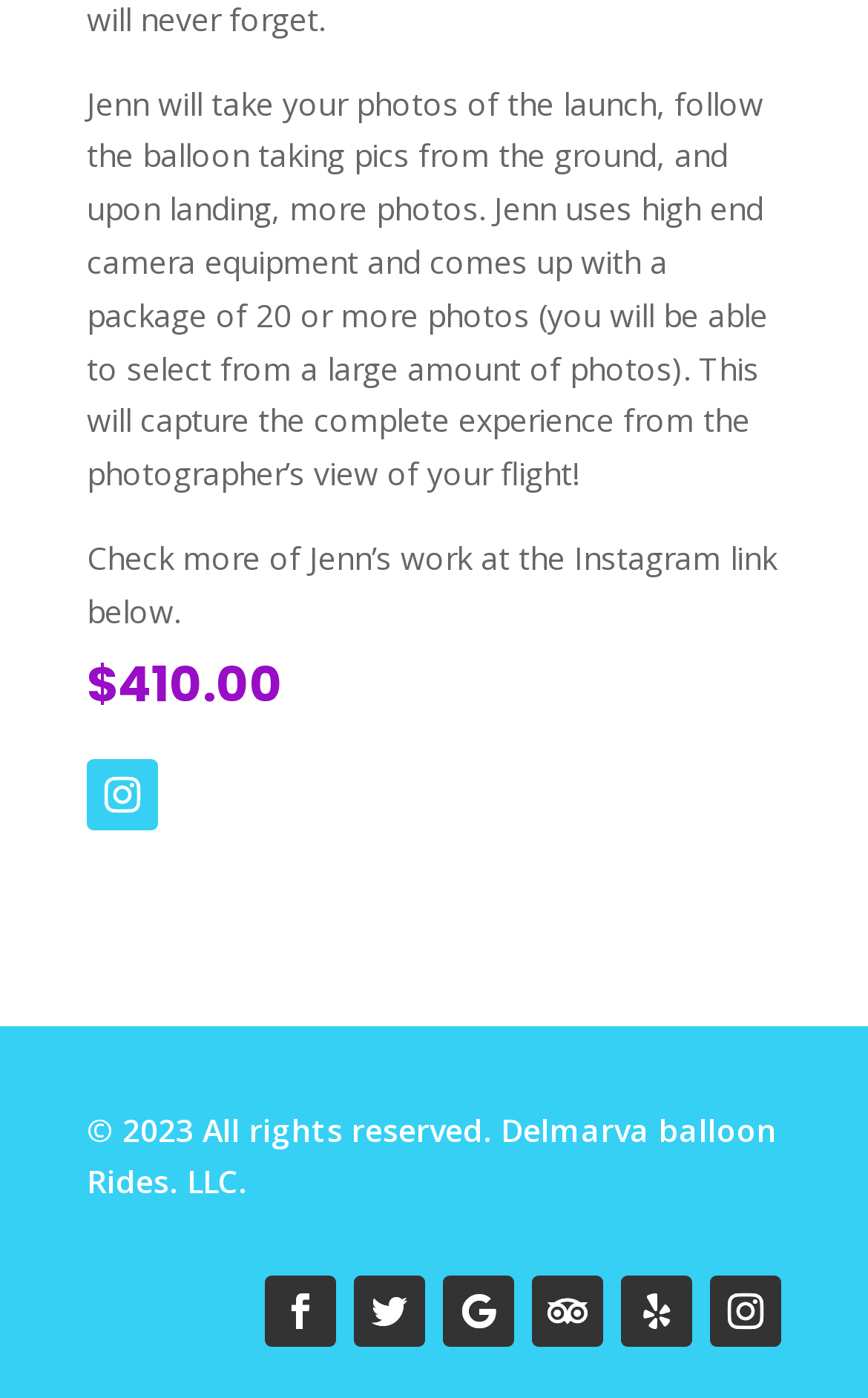What year is the copyright for?
Based on the image, give a concise answer in the form of a single word or short phrase.

2023